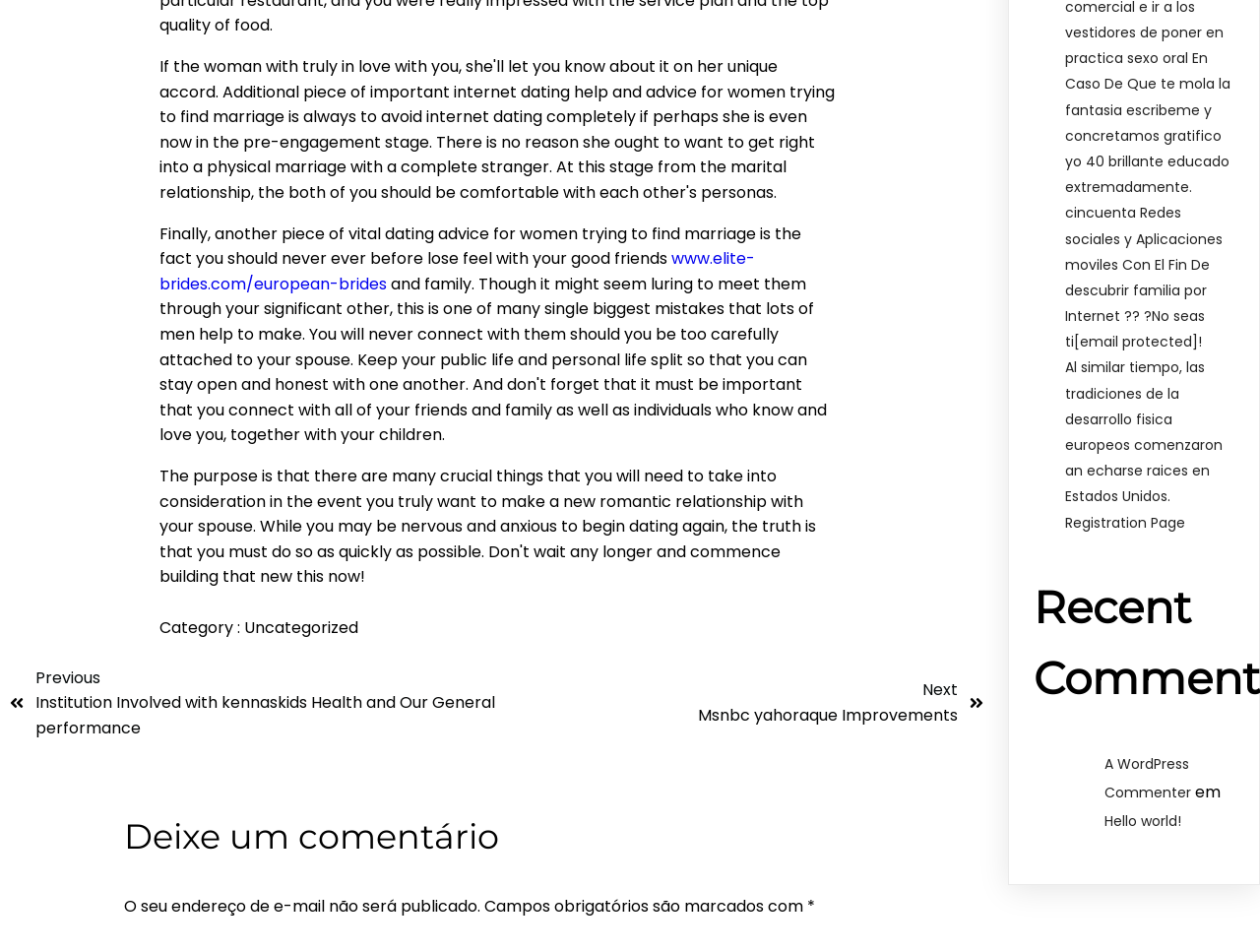Determine the bounding box coordinates of the region that needs to be clicked to achieve the task: "Go to the previous institution involved with kennaskids Health and Our General performance".

[0.008, 0.699, 0.394, 0.778]